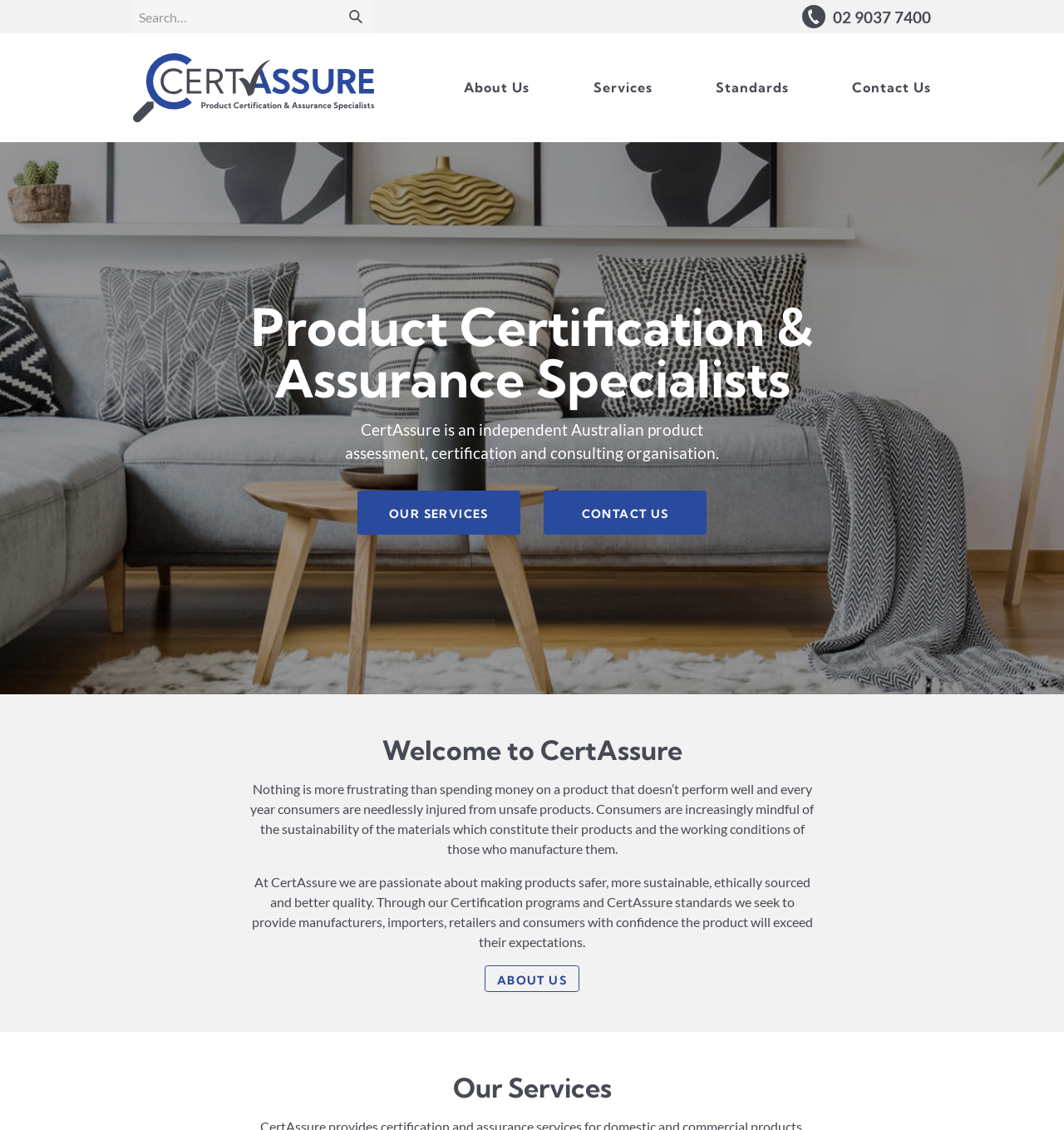Find the bounding box coordinates of the area to click in order to follow the instruction: "Learn about the company".

[0.455, 0.855, 0.545, 0.878]